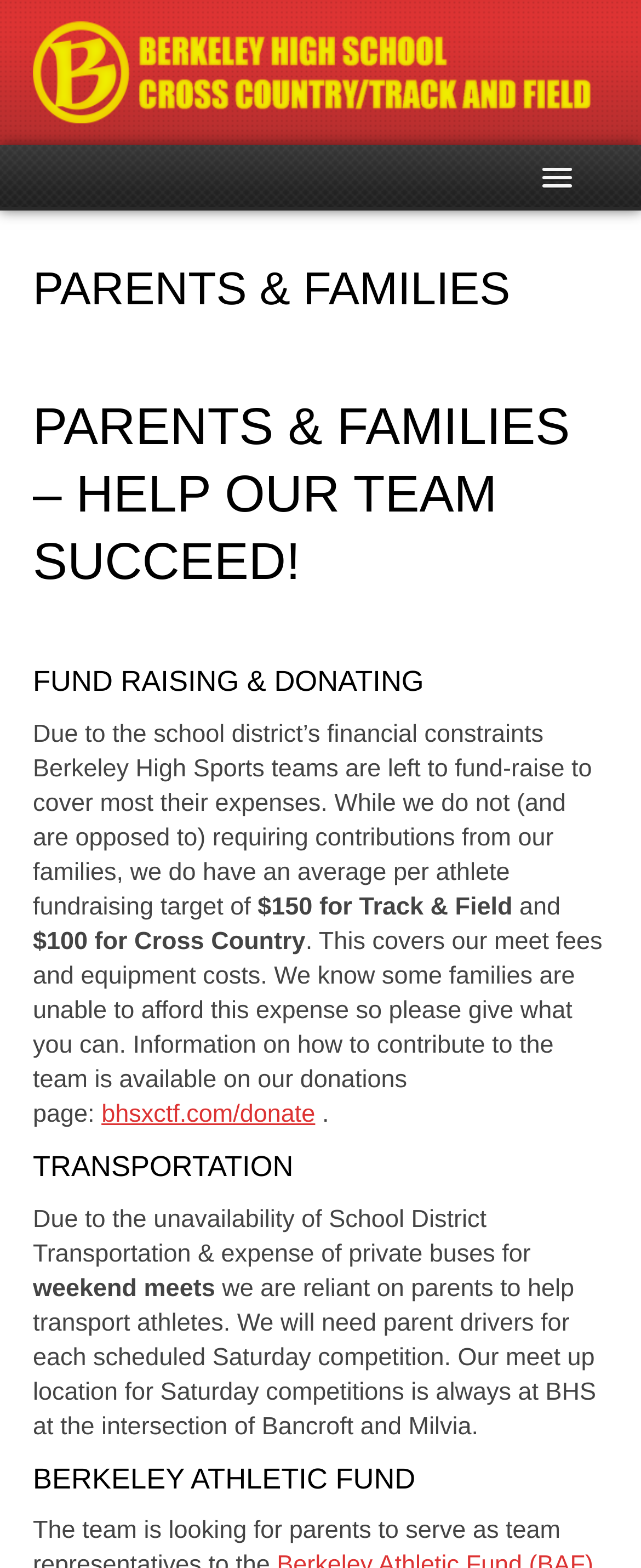Provide a brief response using a word or short phrase to this question:
How can parents contribute to the team?

Through the donations page